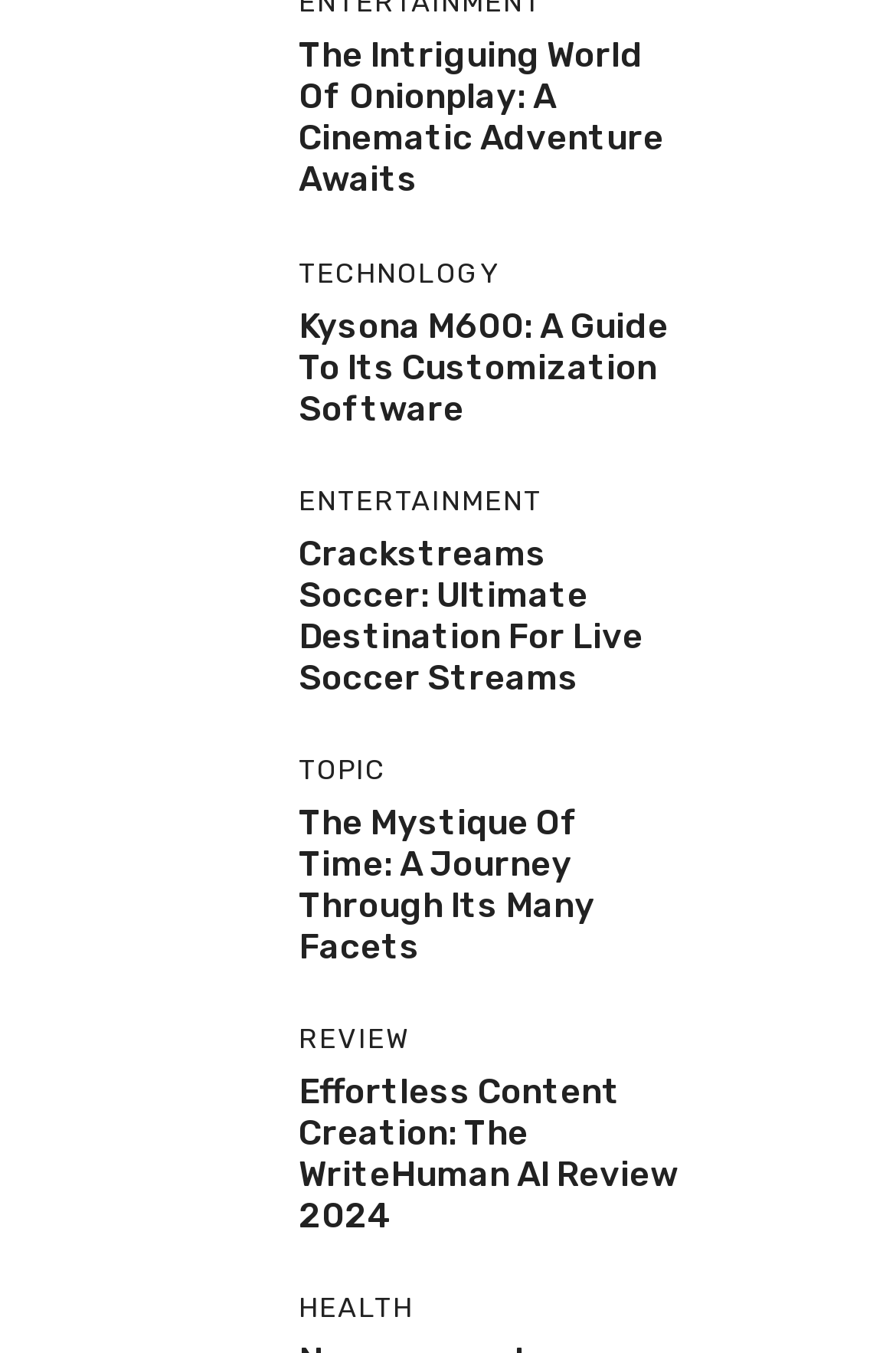Identify the bounding box coordinates for the element you need to click to achieve the following task: "Click on Onionplay". The coordinates must be four float values ranging from 0 to 1, formatted as [left, top, right, bottom].

[0.077, 0.055, 0.282, 0.089]